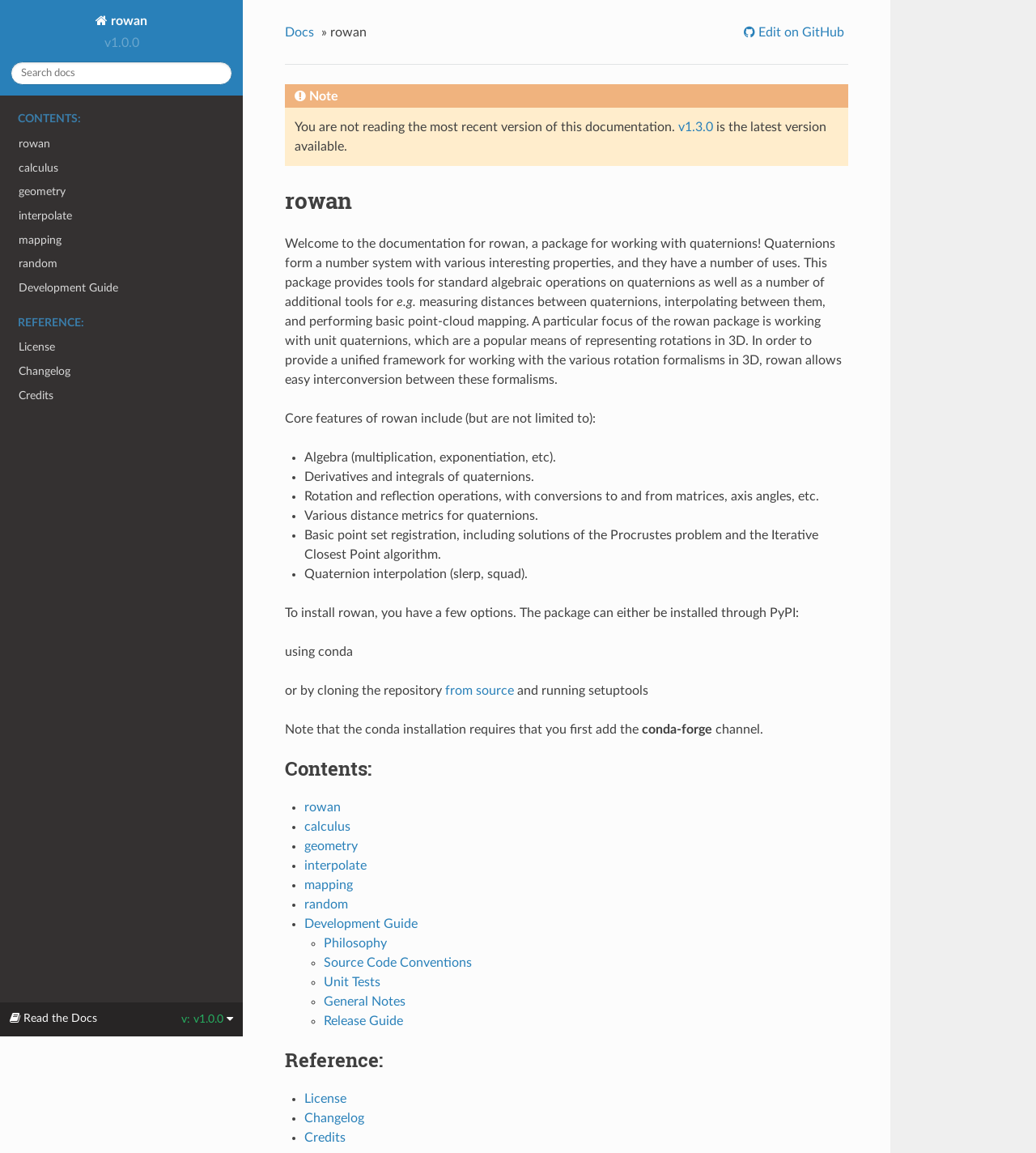What is the version of rowan documentation?
Answer the question with a detailed explanation, including all necessary information.

The version of rowan documentation can be found at the top of the webpage, next to the 'rowan' logo, which is 'v1.0.0'.